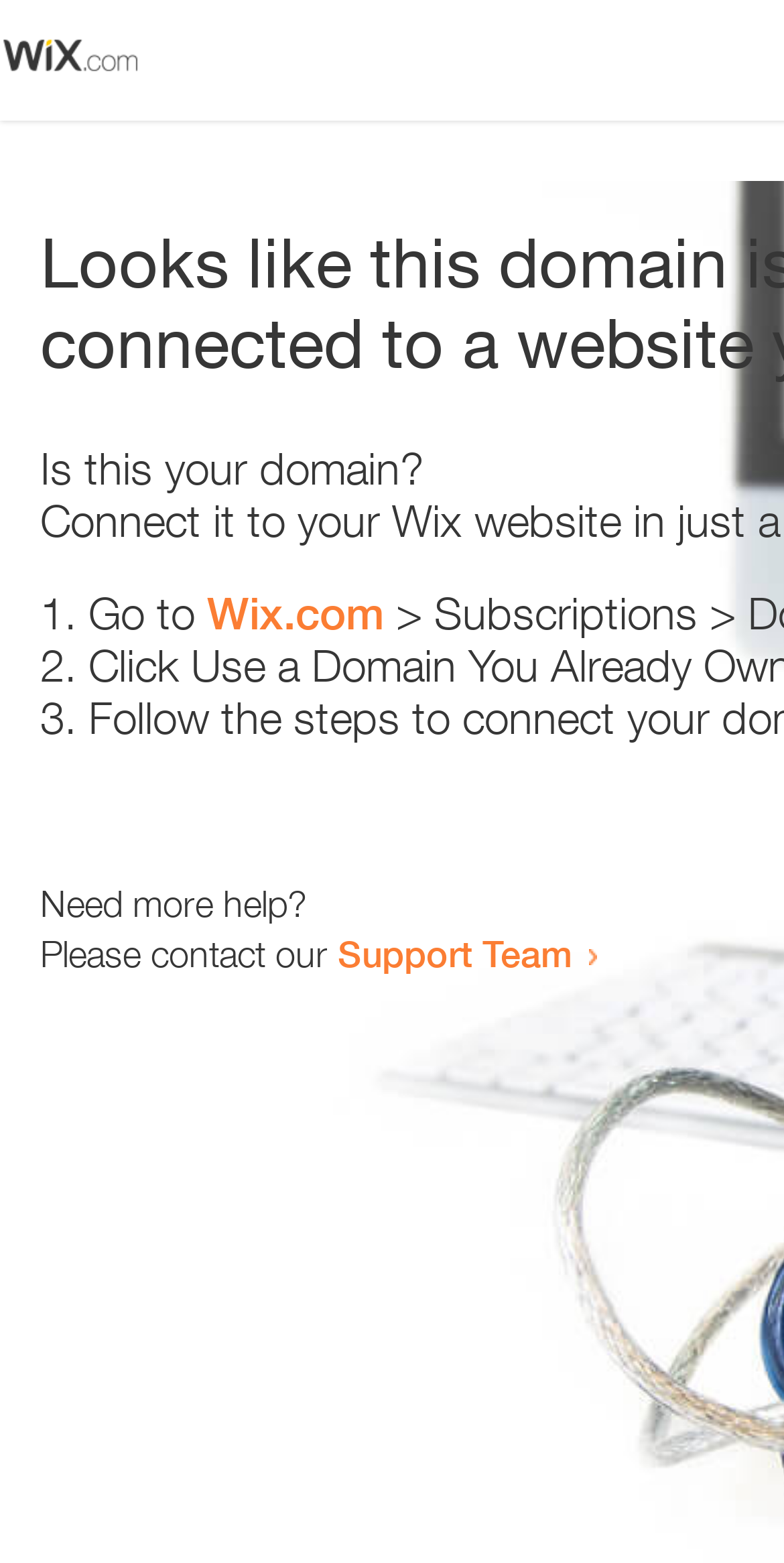Offer a comprehensive description of the webpage’s content and structure.

The webpage appears to be an error page, with a small image at the top left corner. Below the image, there is a question "Is this your domain?" in a prominent position. 

To the right of the question, there is a numbered list with three items. The first item starts with "1." and suggests going to "Wix.com". The second item starts with "2." and the third item starts with "3.", but their contents are not specified. 

Below the list, there is a section that offers help. It starts with the question "Need more help?" and provides a link to the "Support Team" for contacting them.